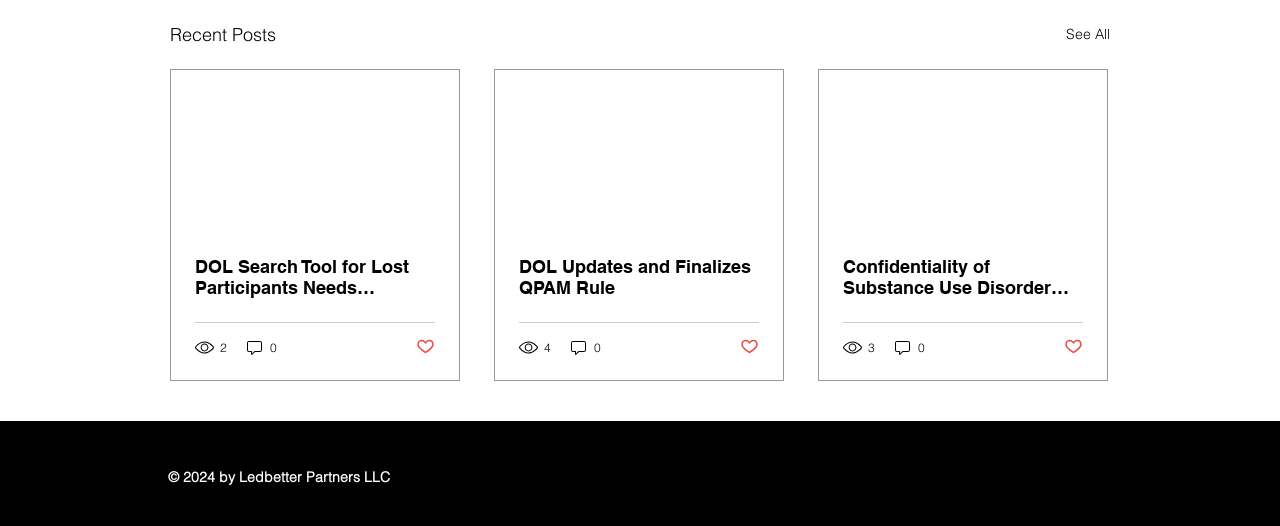Answer the question in a single word or phrase:
What is the copyright information at the bottom of the webpage?

2024 by Ledbetter Partners LLC